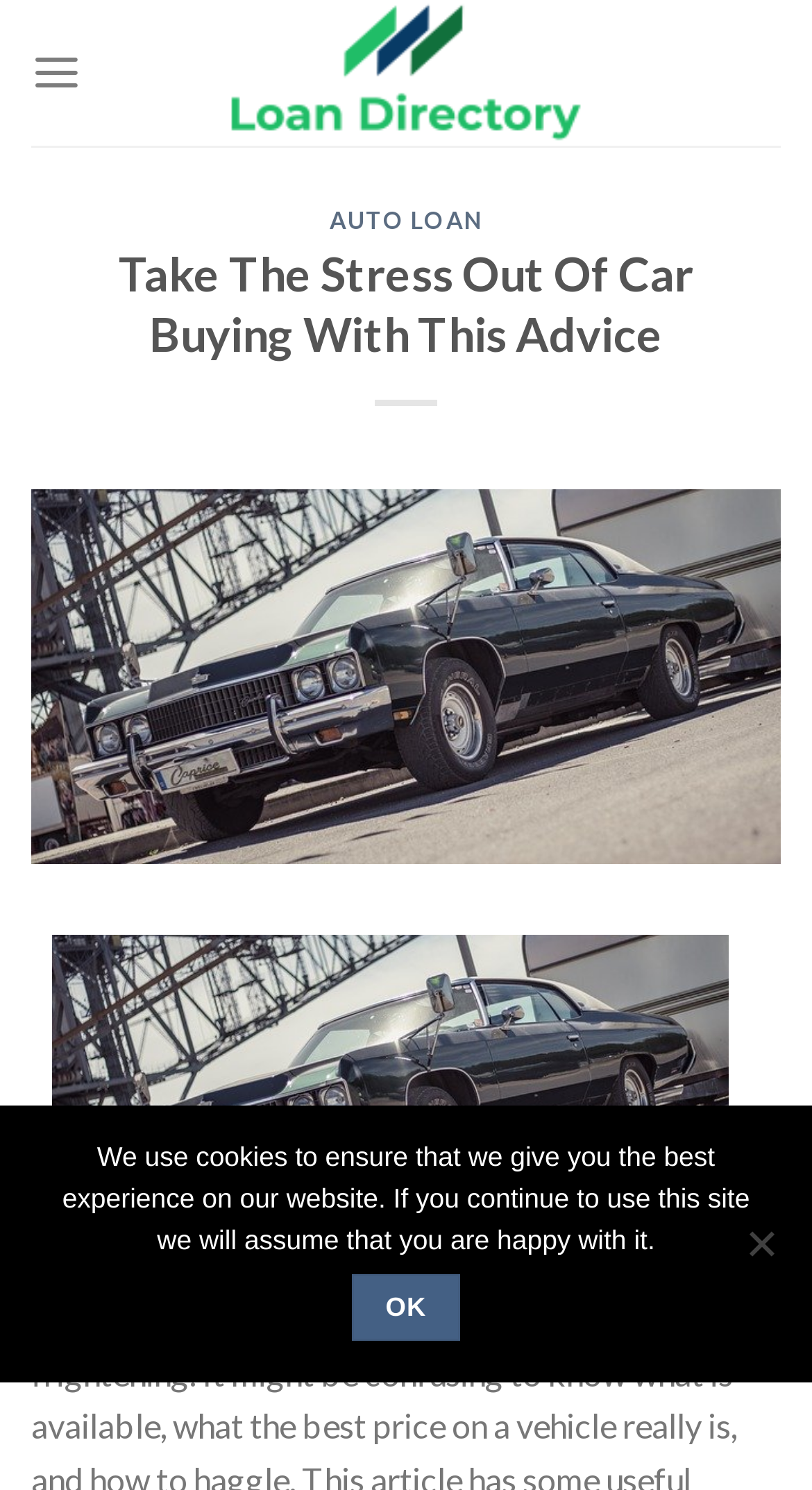What is the main category of the website?
Refer to the image and give a detailed response to the question.

The main category of the website is 'AUTO LOAN' which is a heading located at the top of the webpage, with a bounding box coordinate of [0.1, 0.14, 0.9, 0.156].